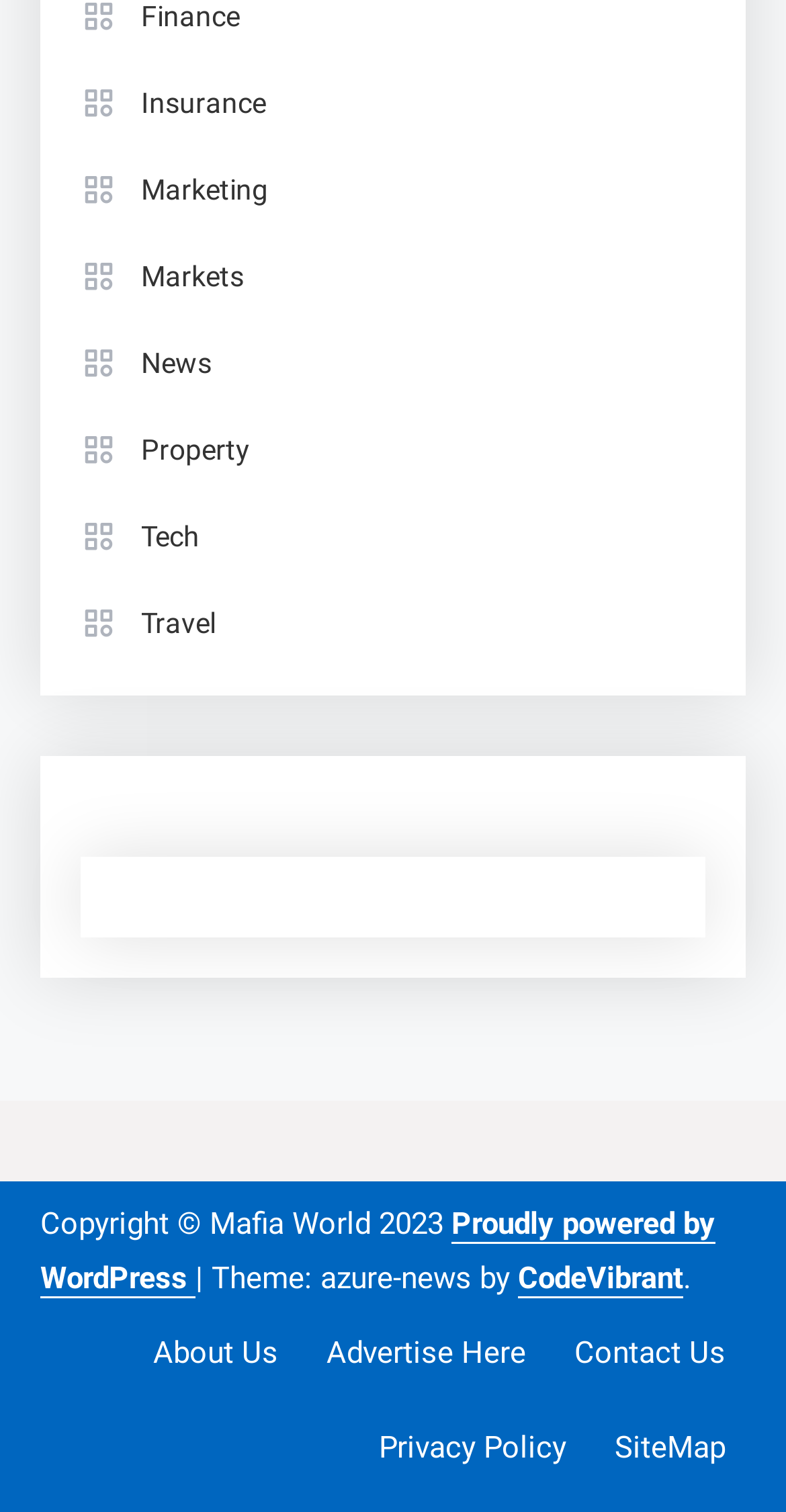Determine the coordinates of the bounding box that should be clicked to complete the instruction: "Explore the Markets section". The coordinates should be represented by four float numbers between 0 and 1: [left, top, right, bottom].

[0.103, 0.161, 0.31, 0.204]